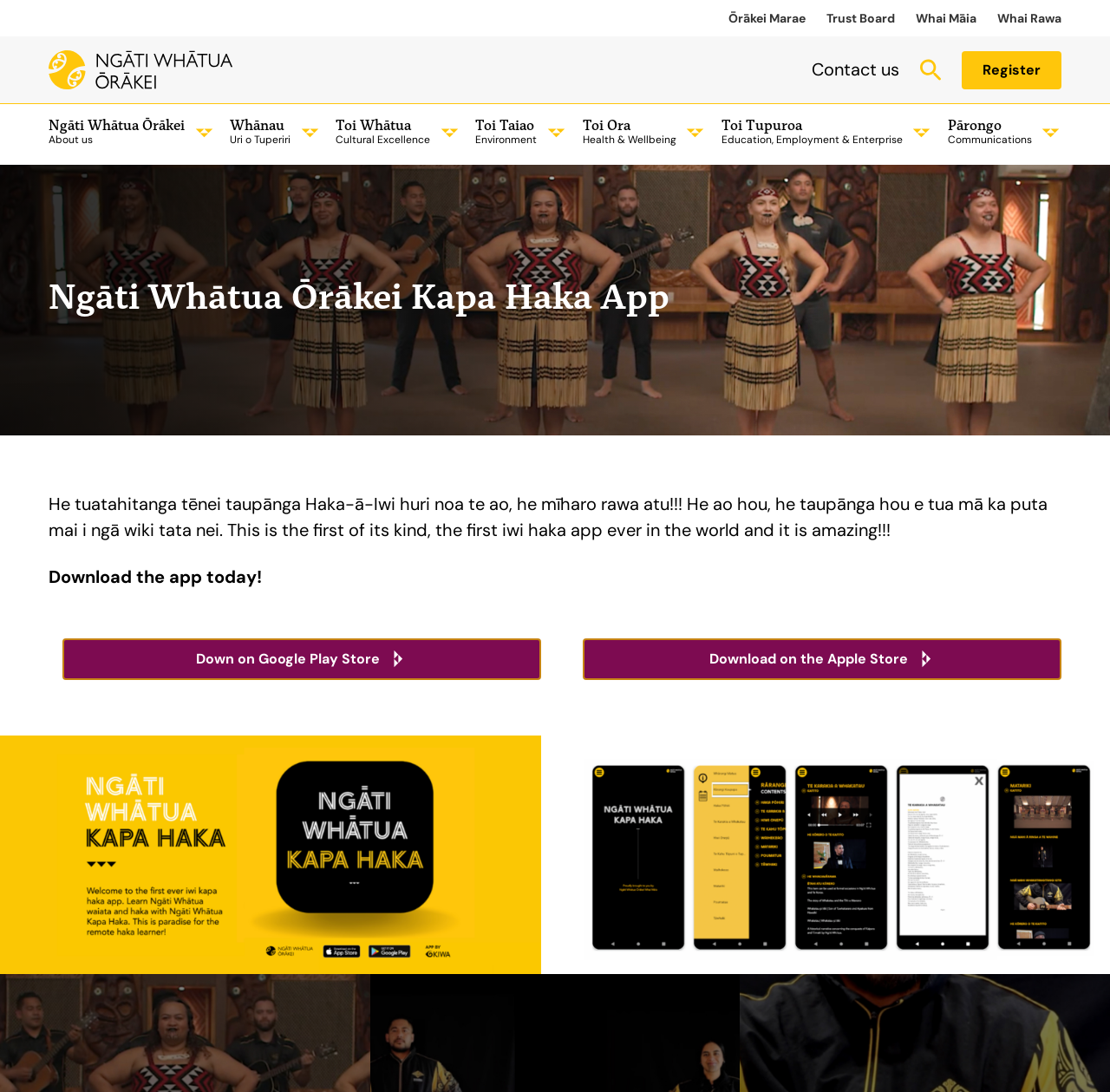Generate a thorough explanation of the webpage's elements.

The webpage is for the Ngāti Whātua Ōrākei Kapa Haka App. At the top, there are five links: "Ōrākei Marae", "Trust Board", "Whai Māia", "Whai Rawa", and another link with no text. Below these links, there is a section with several links and buttons, including "Contact us", "Register", and "Ngāti Whātua Ōrākei About us". There are also several buttons labeled "Child Menu" that can be expanded.

Below this section, there is a heading that reads "Ngāti Whātua Ōrākei Kapa Haka App". Underneath the heading, there is a paragraph of text that describes the app as the first of its kind, a revolutionary iwi haka app. The text also encourages users to download the app. Below the paragraph, there is a call-to-action that reads "Download the app today!".

On the left side of the page, there are two buttons to download the app from the Google Play Store and the Apple Store, respectively. Each button has an accompanying image. At the bottom of the page, there are two large images that take up the full width of the page.

There are a total of 11 links and 7 buttons on the page, as well as 5 images. The layout is organized, with clear headings and concise text. The use of images and buttons adds visual interest to the page.